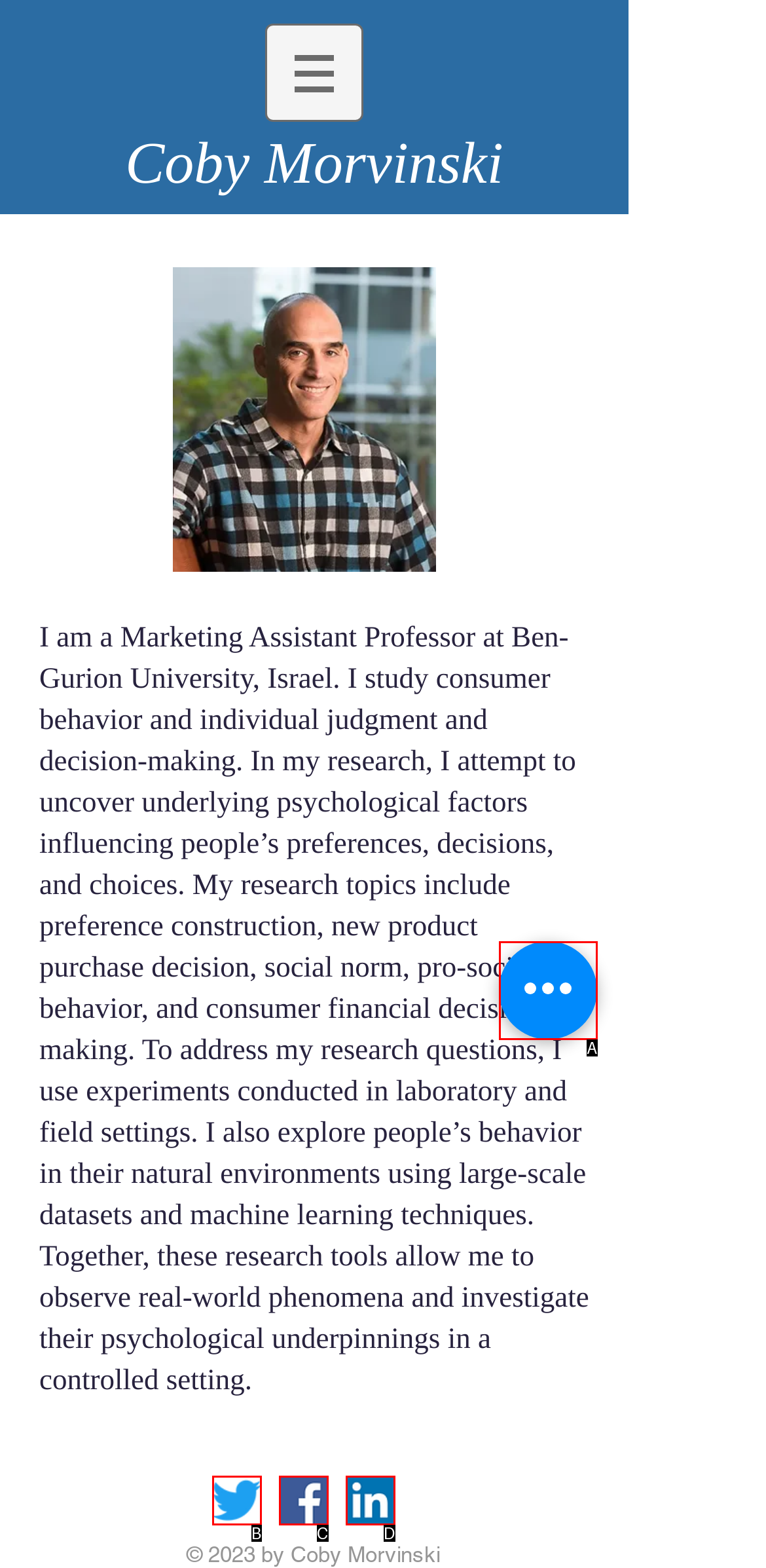Determine which HTML element fits the description: aria-label="Twitter". Answer with the letter corresponding to the correct choice.

B